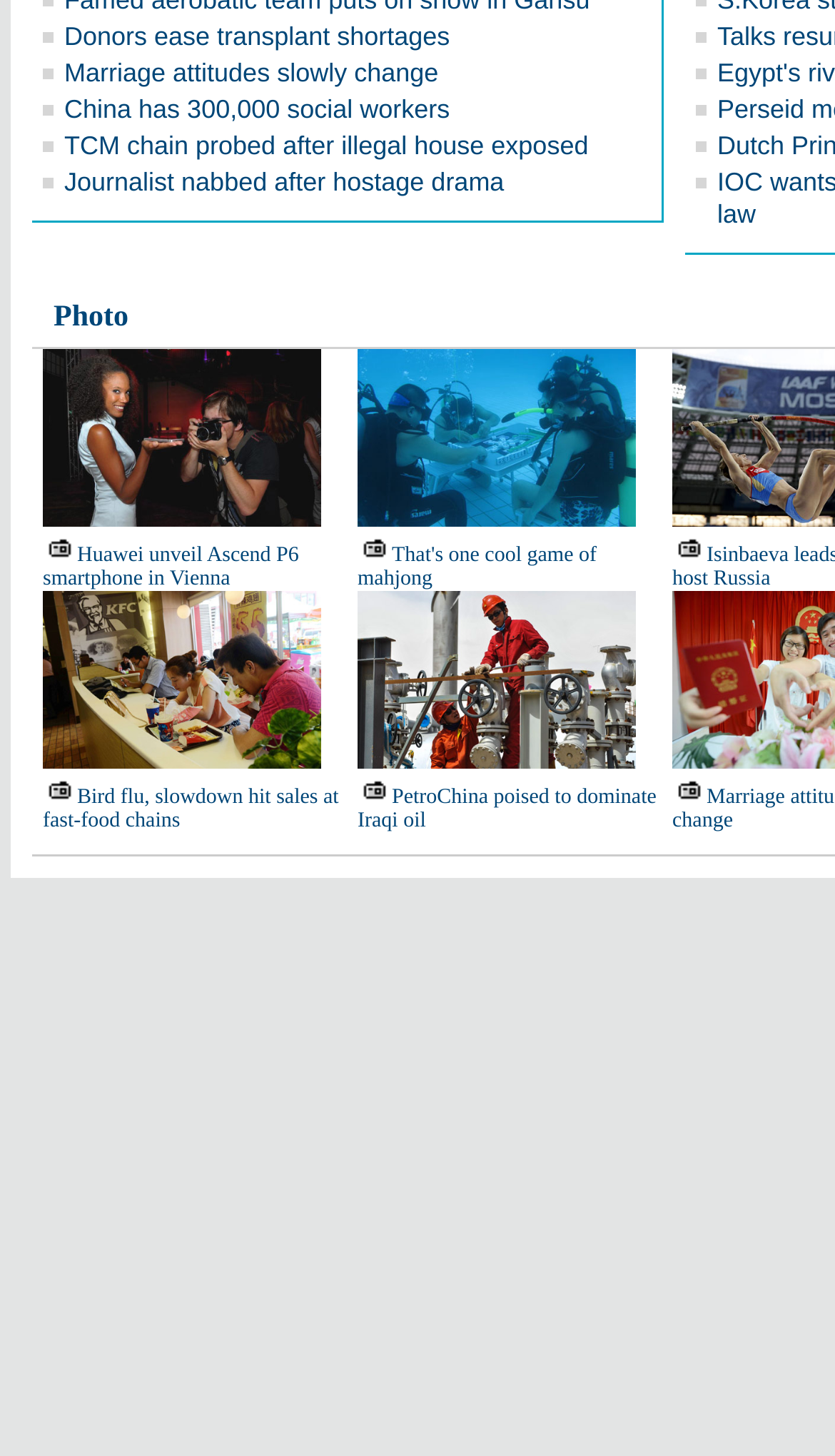Provide the bounding box coordinates in the format (top-left x, top-left y, bottom-right x, bottom-right y). All values are floating point numbers between 0 and 1. Determine the bounding box coordinate of the UI element described as: Journalist nabbed after hostage drama

[0.077, 0.115, 0.604, 0.135]